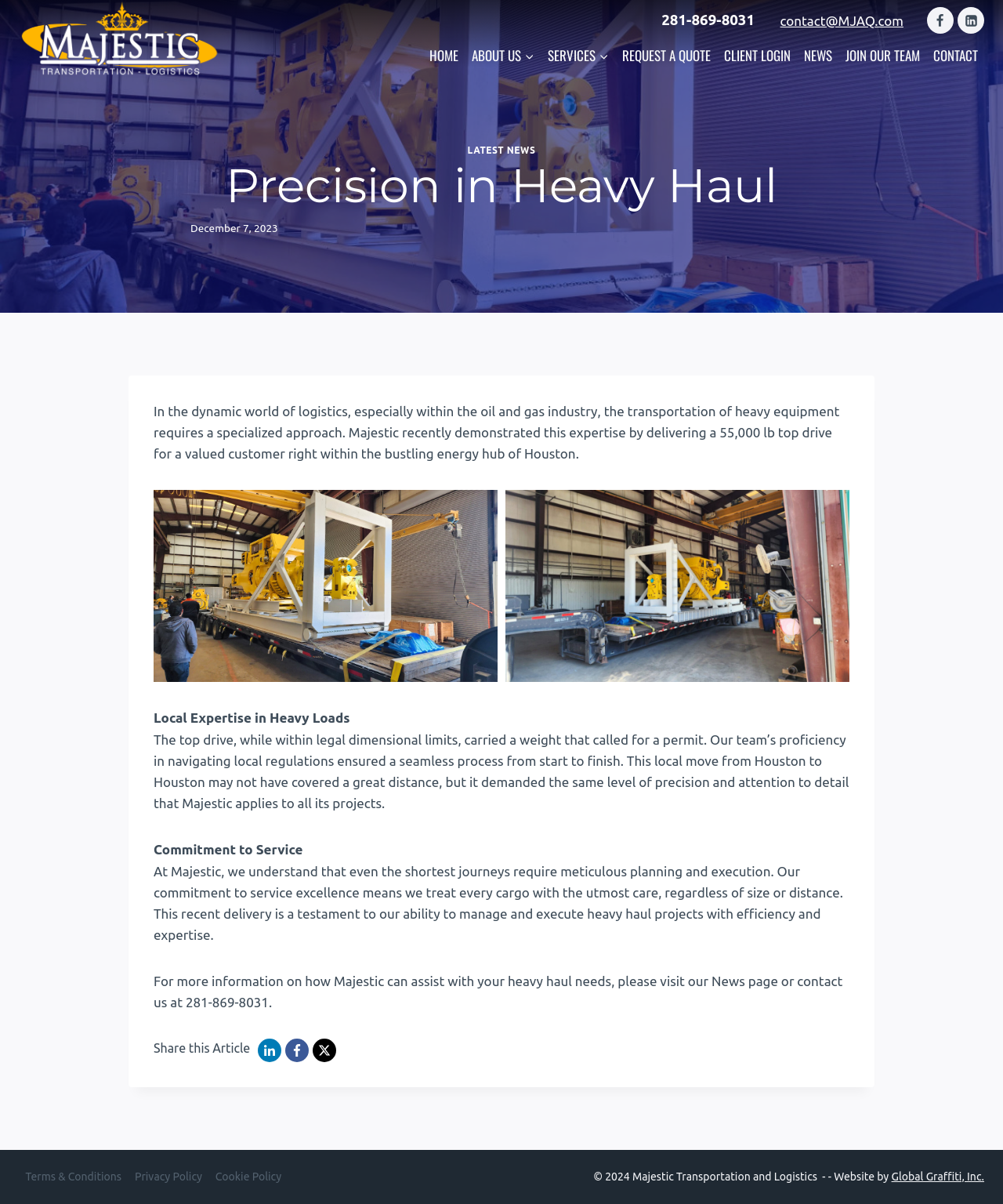Identify the bounding box for the UI element that is described as follows: "ServicesExpand".

[0.539, 0.031, 0.613, 0.062]